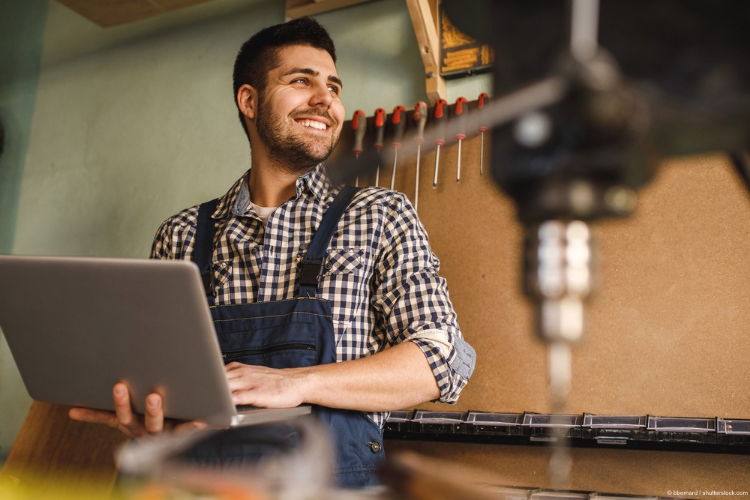Give a concise answer of one word or phrase to the question: 
What is on the wall behind the man?

An array of tools